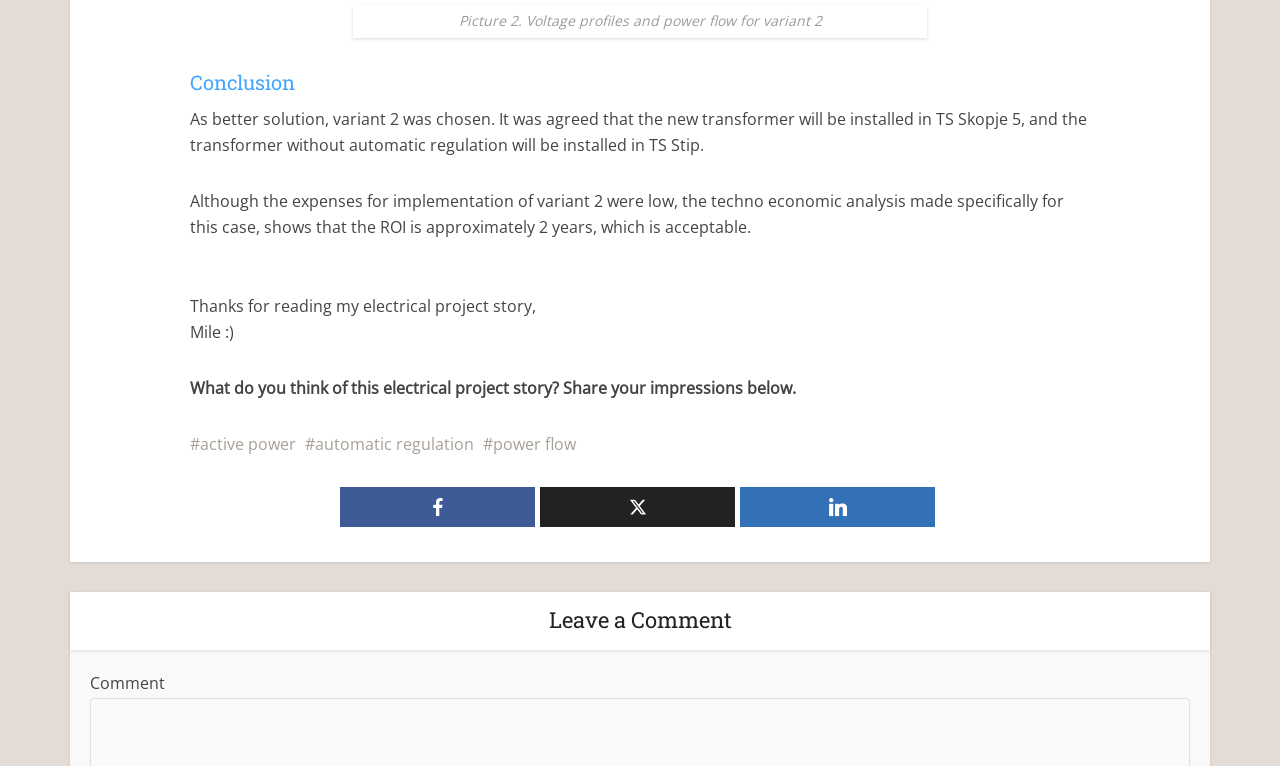What is the author's tone in the last sentence?
Please give a detailed and elaborate answer to the question based on the image.

The author's tone in the last sentence, 'Thanks for reading my electrical project story, Mile :)', appears to be friendly and informal, suggesting a personal touch and a sense of appreciation for the reader's attention.